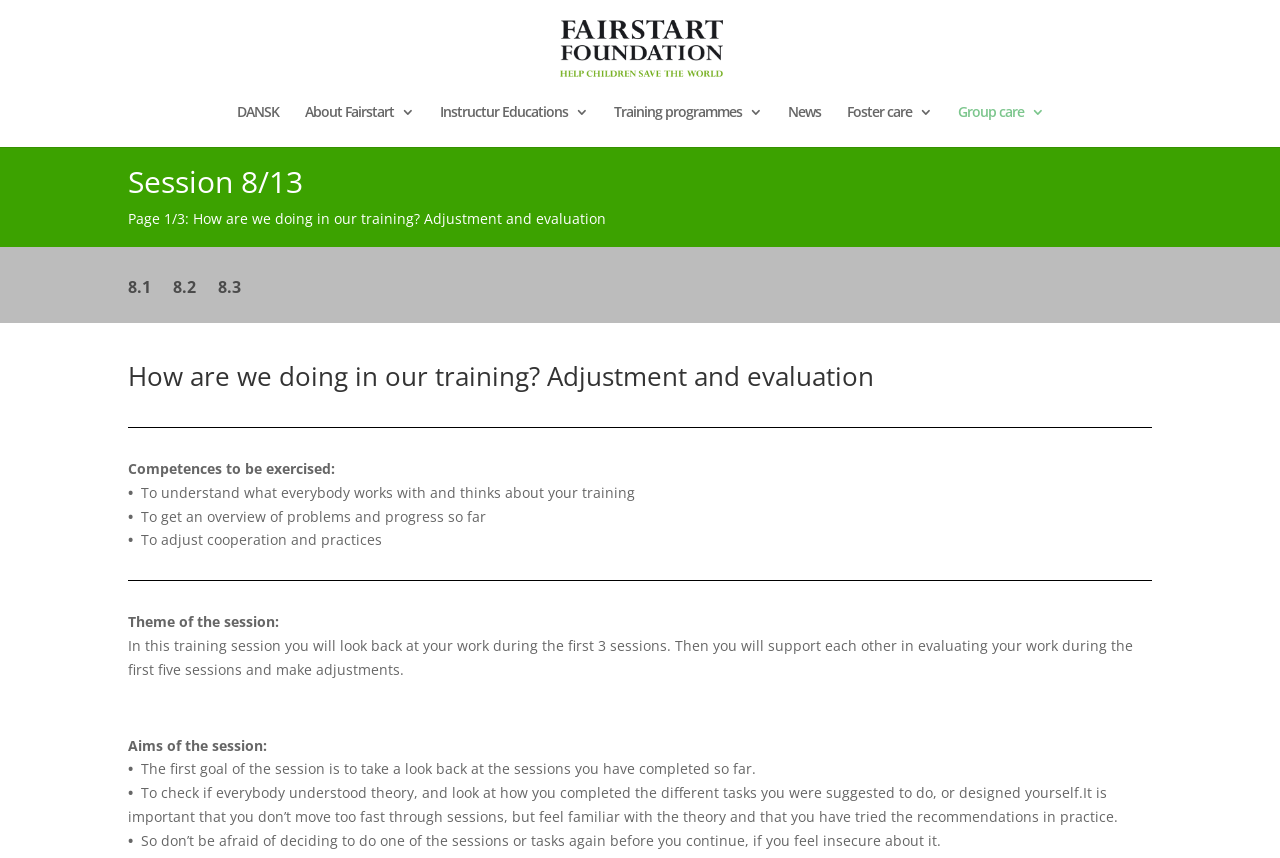Provide your answer in a single word or phrase: 
What is the theme of the session?

Evaluating work during first 3 sessions